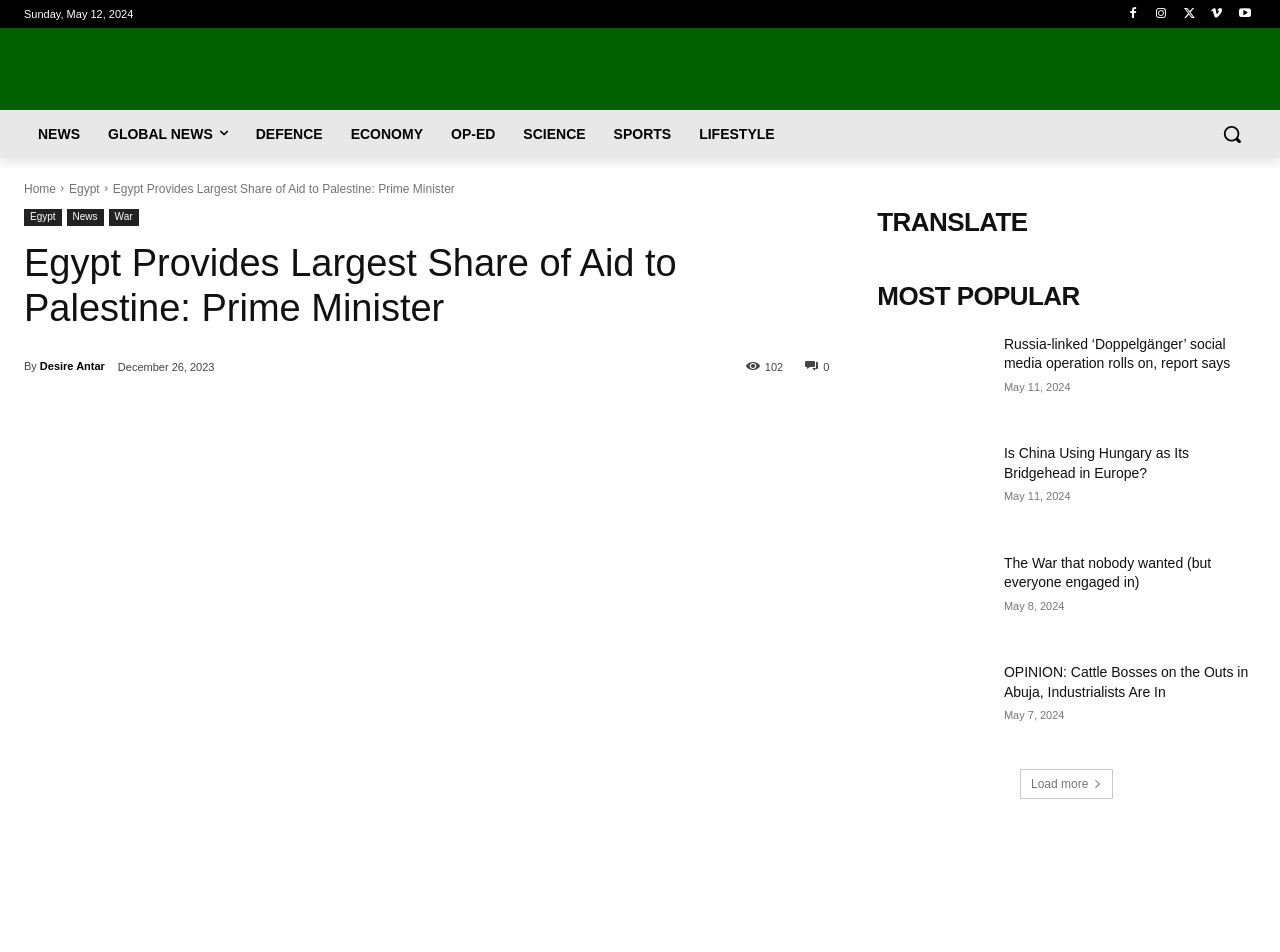Based on the description "Desire Antar", find the bounding box of the specified UI element.

[0.031, 0.369, 0.082, 0.401]